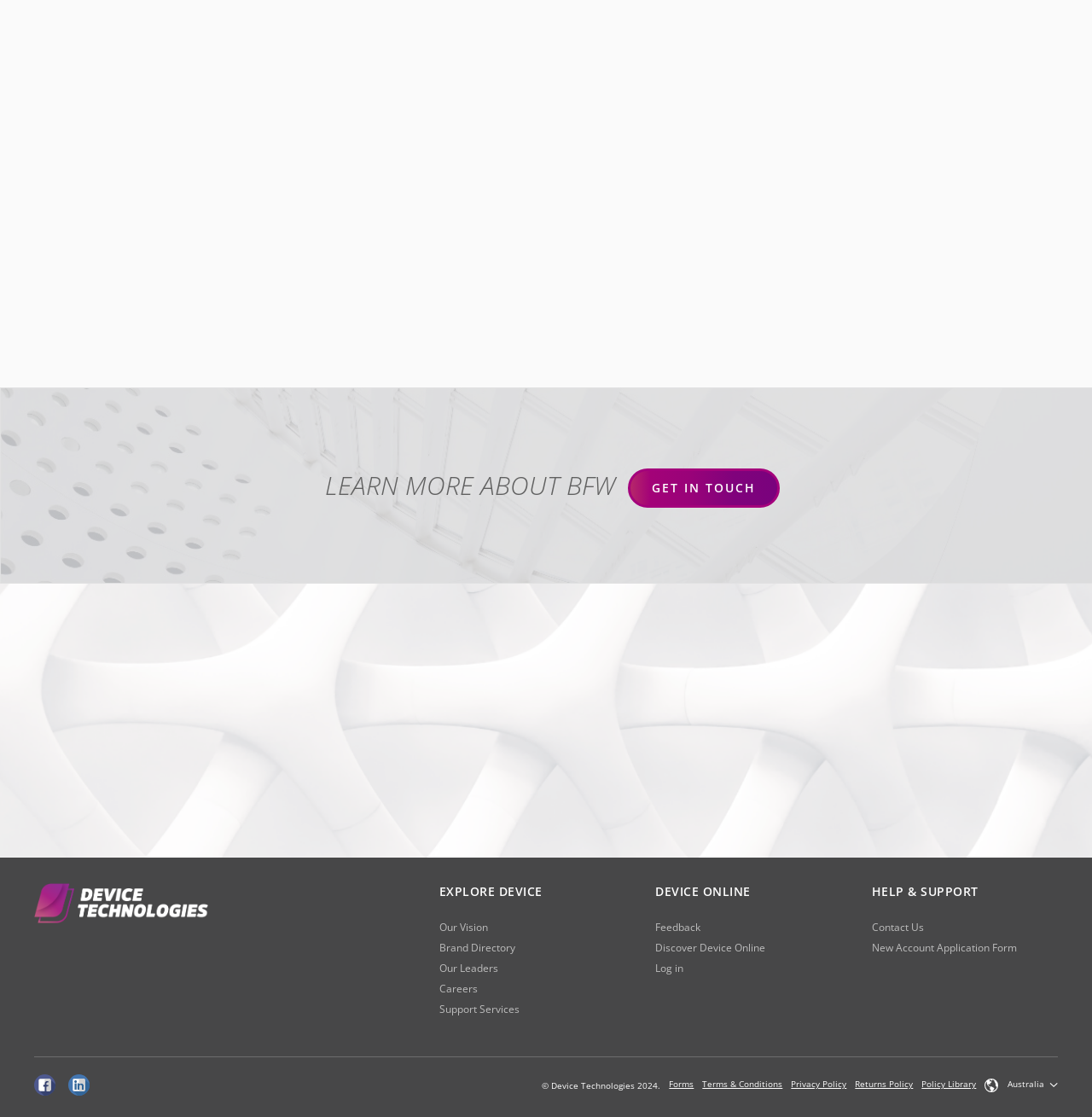Please reply to the following question using a single word or phrase: 
What is the text above the 'GET IN TOUCH' link?

LEARN MORE ABOUT BFW